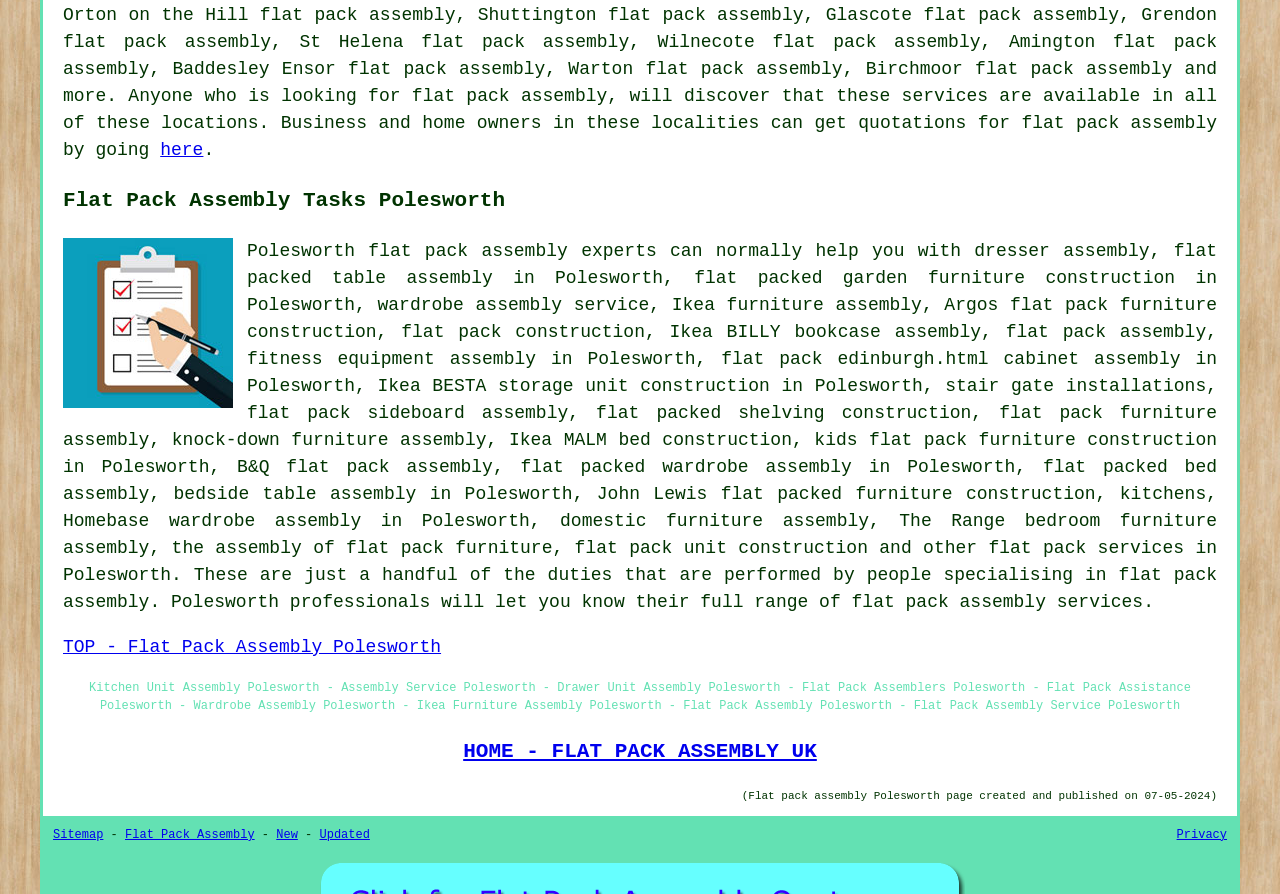What is the main topic of this webpage?
Refer to the image and provide a concise answer in one word or phrase.

Flat Pack Assembly